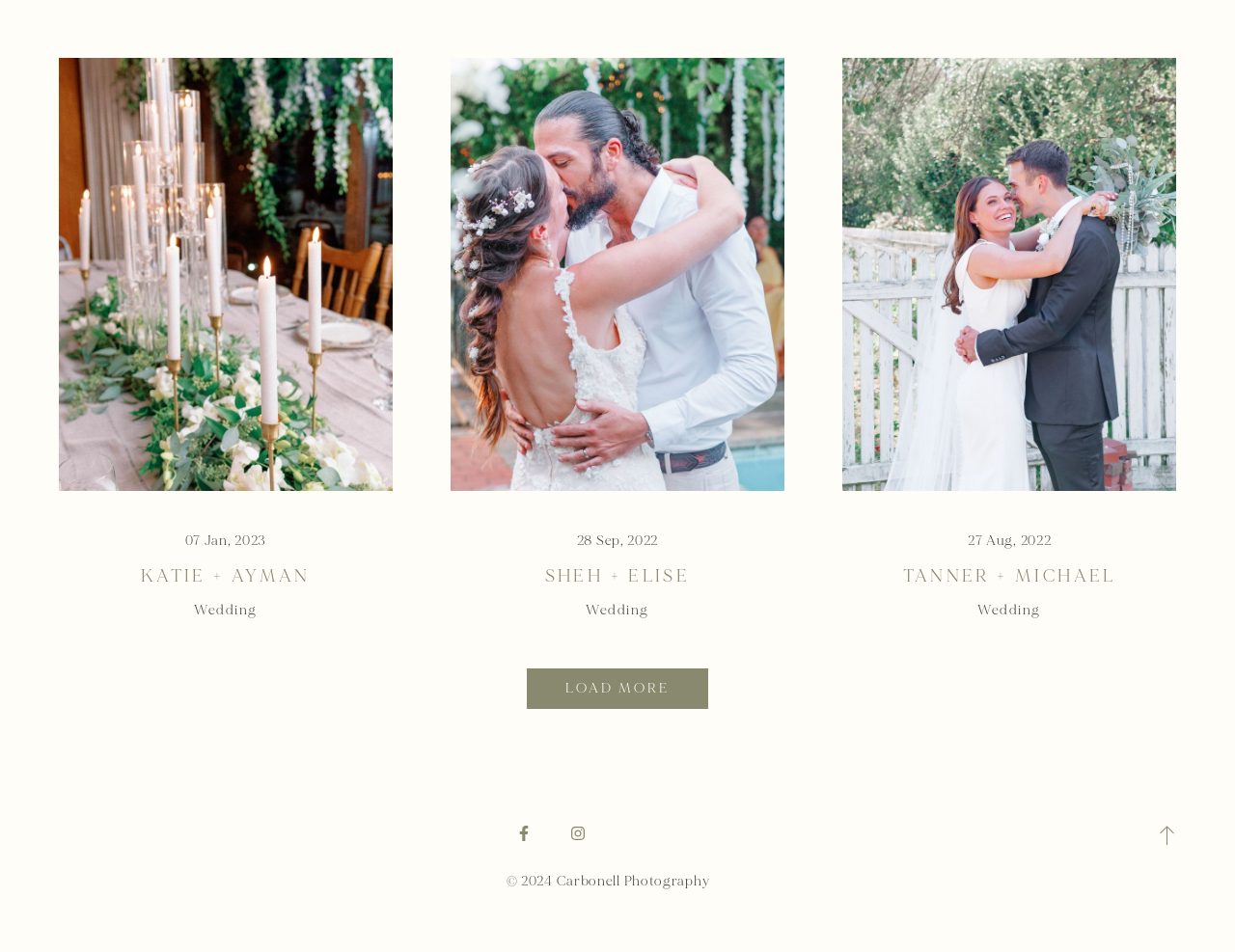What is the shape of the icon at the top-right corner?
Answer with a single word or short phrase according to what you see in the image.

Unknown